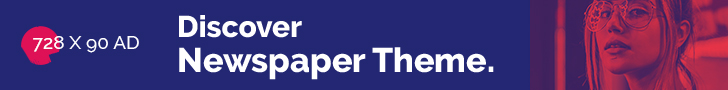Explain the image in detail, mentioning the main subjects and background elements.

This advertisement showcases the "Discover Newspaper Theme" with a vibrant design that captures attention. The image features a stylish individual wearing glasses, exuding confidence and a modern vibe, set against a bold, color-rich background. This visual promotes the theme's appeal for creating engaging newspaper-style websites, suggesting that users can enhance their online presence with professional and eye-catching layouts. The dimensions of the ad indicate a standard display size of 728 by 90 pixels, making it suitable for various digital platforms.